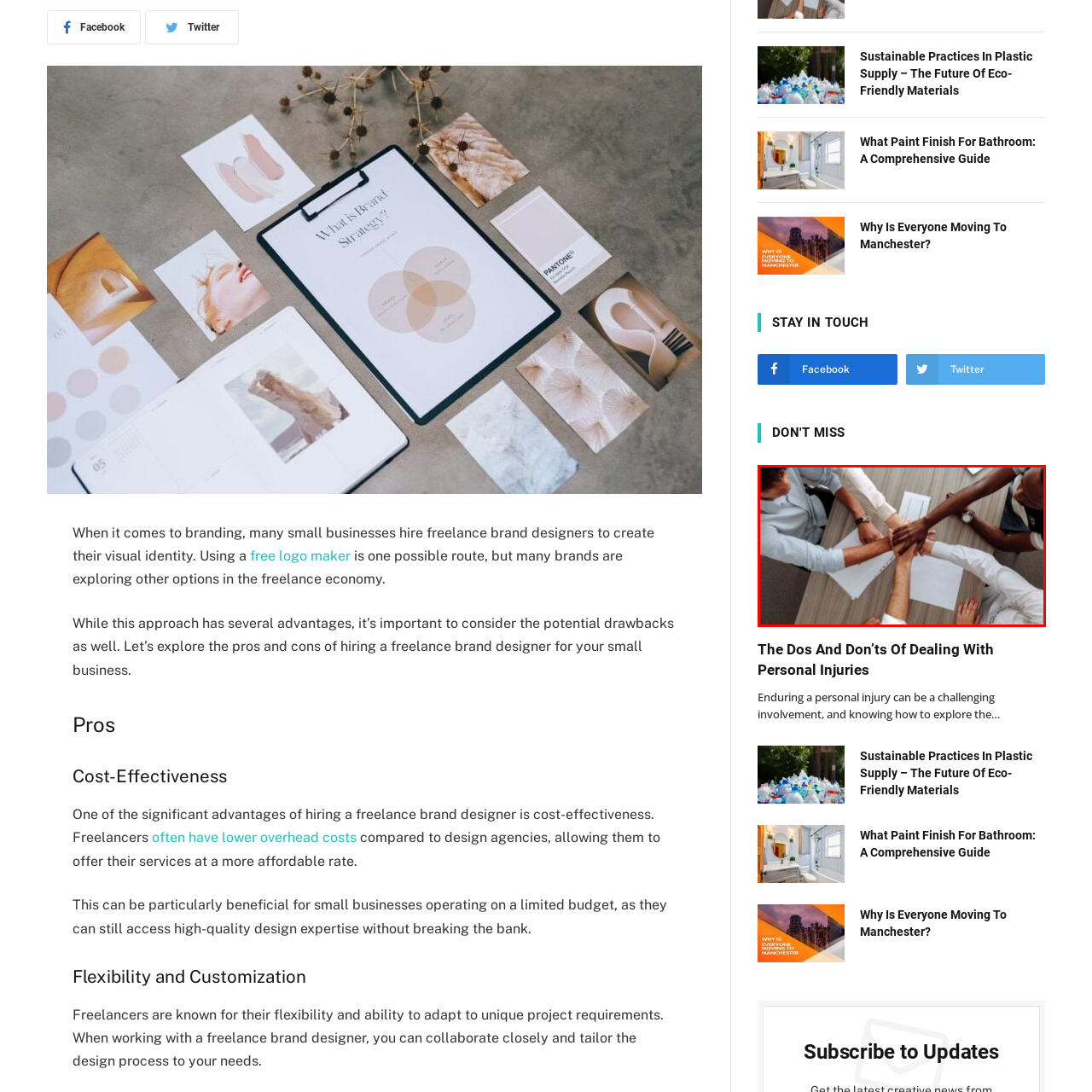Look at the section of the image marked by the red box and offer an in-depth answer to the next question considering the visual cues: What is the attire of the individuals in the image?

The individuals in the image are dressed in a mix of formal and semi-formal attire, reflecting a diverse group that is ready to tackle challenges together in a professional setting.